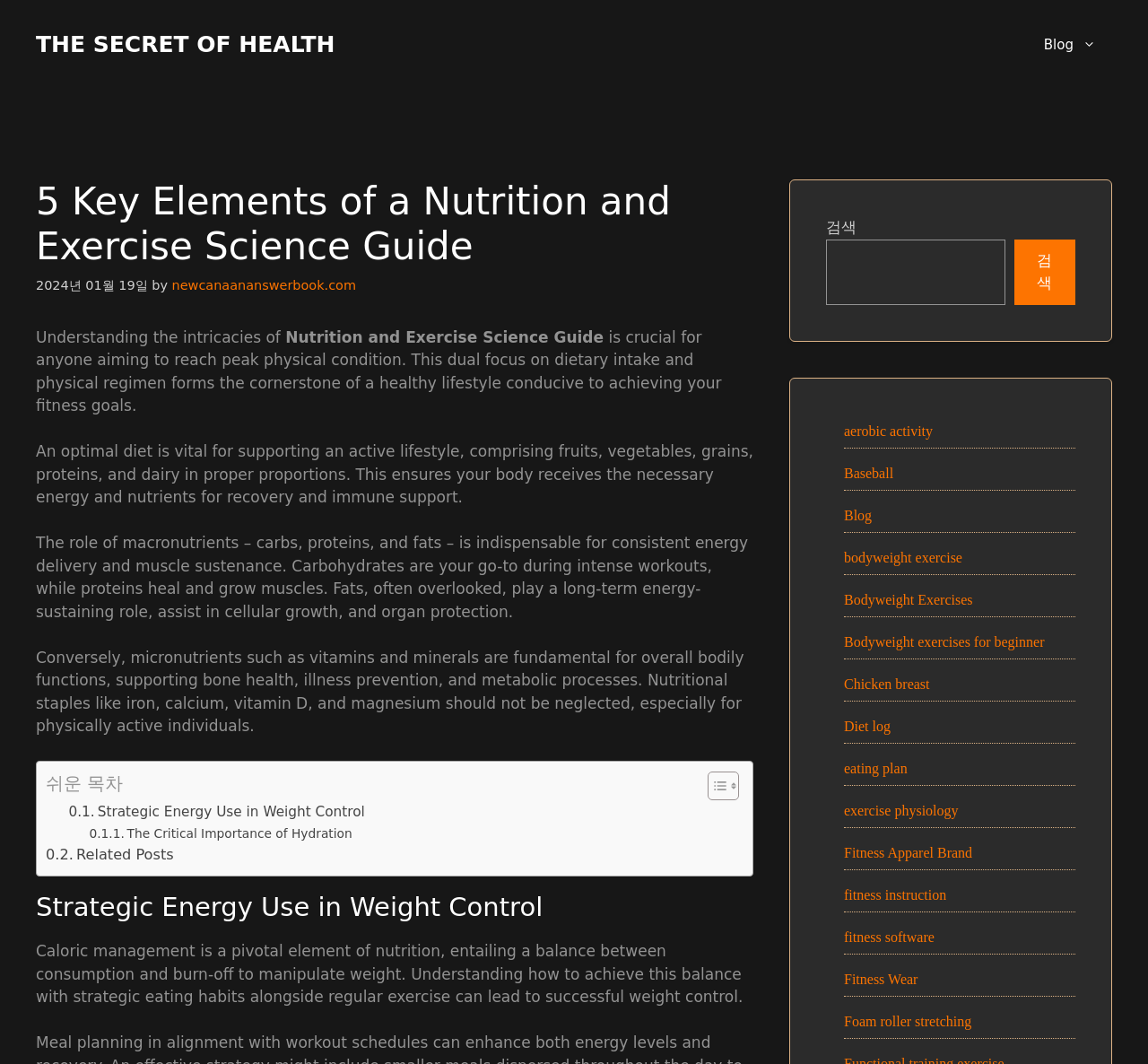Determine the bounding box coordinates for the element that should be clicked to follow this instruction: "Click the 'aerobic activity' link". The coordinates should be given as four float numbers between 0 and 1, in the format [left, top, right, bottom].

[0.735, 0.398, 0.813, 0.412]